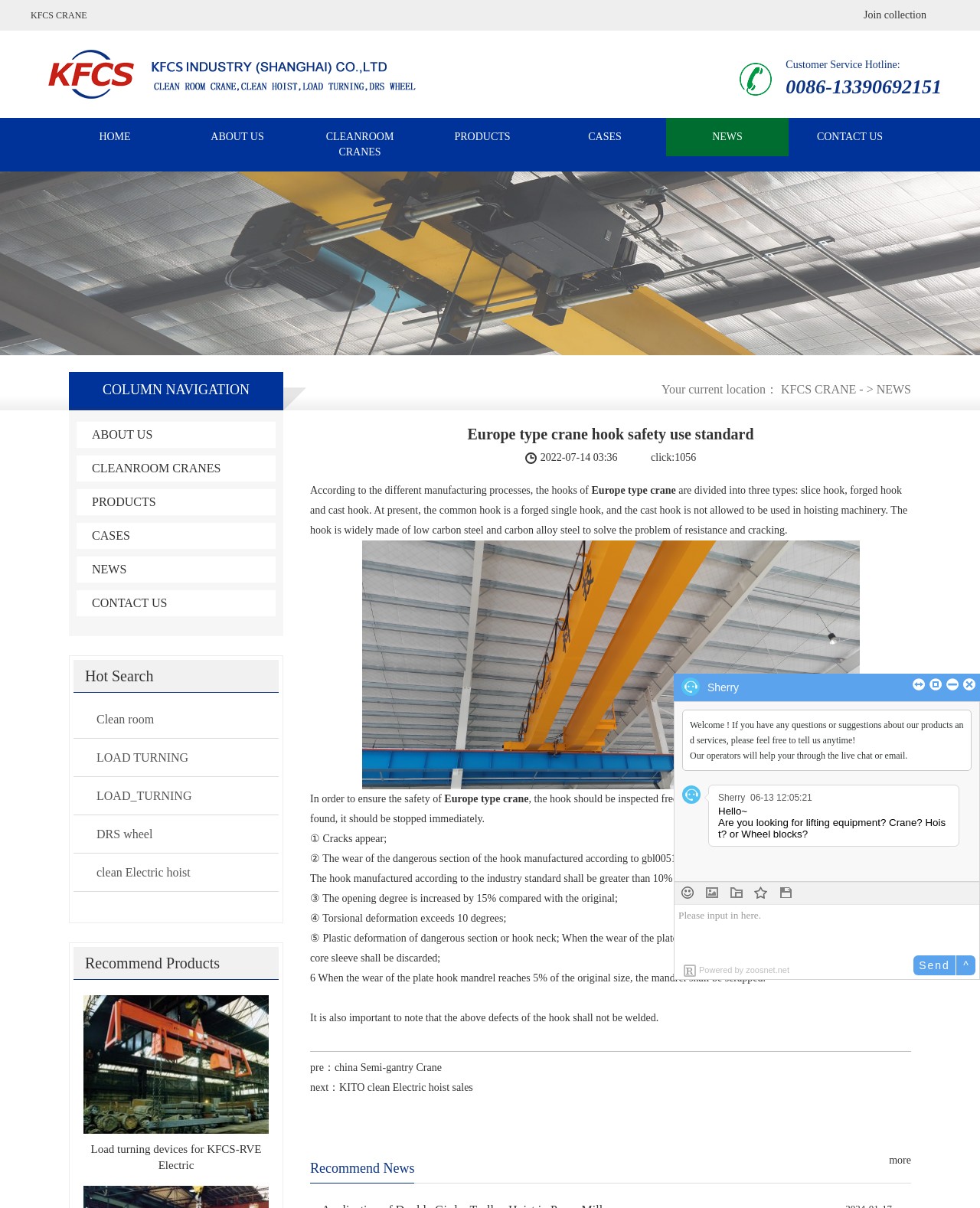Please locate the bounding box coordinates of the element that should be clicked to achieve the given instruction: "Contact customer service".

[0.802, 0.049, 0.918, 0.058]